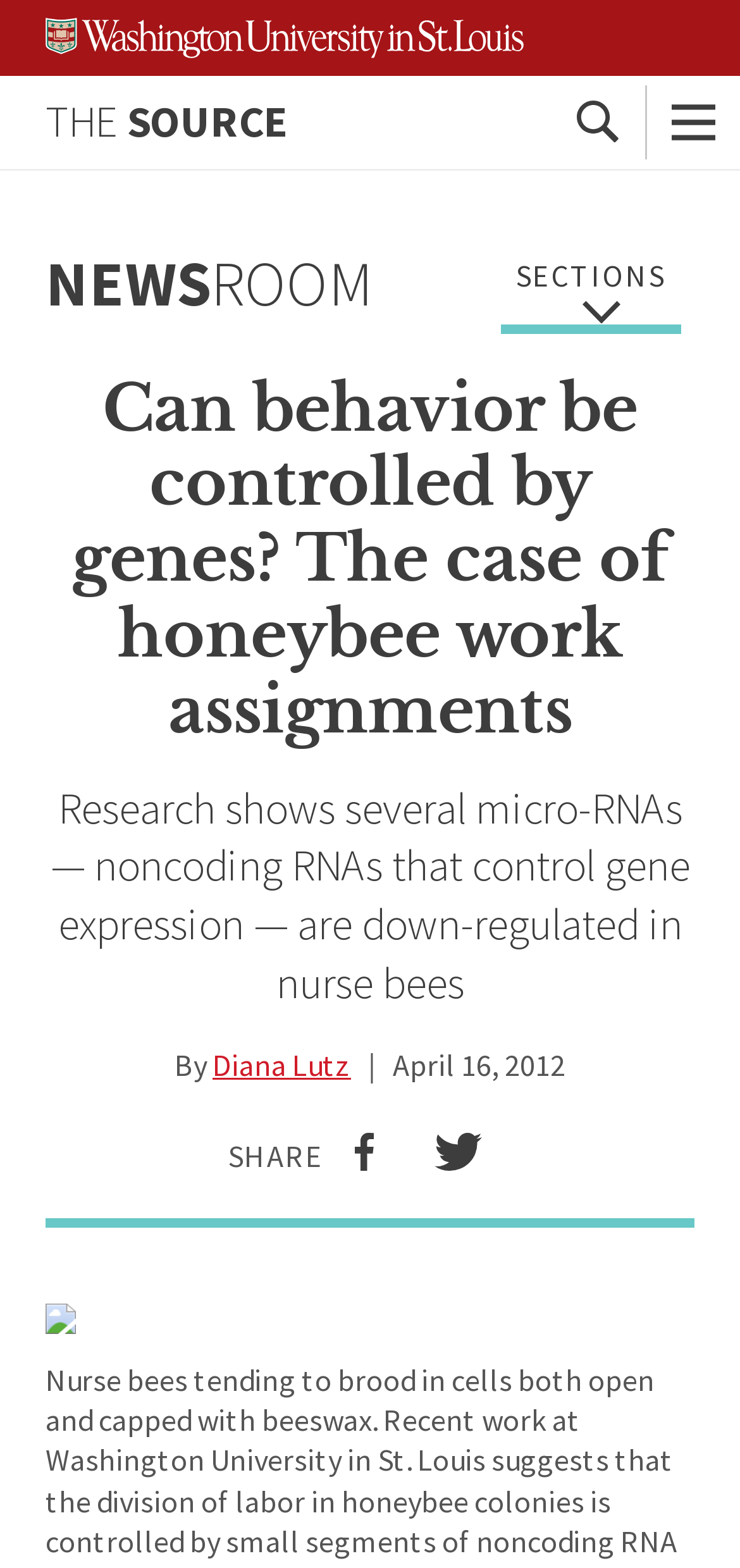Find the bounding box coordinates of the element you need to click on to perform this action: 'Click the 'Menu' button'. The coordinates should be represented by four float values between 0 and 1, in the format [left, top, right, bottom].

[0.872, 0.048, 1.0, 0.108]